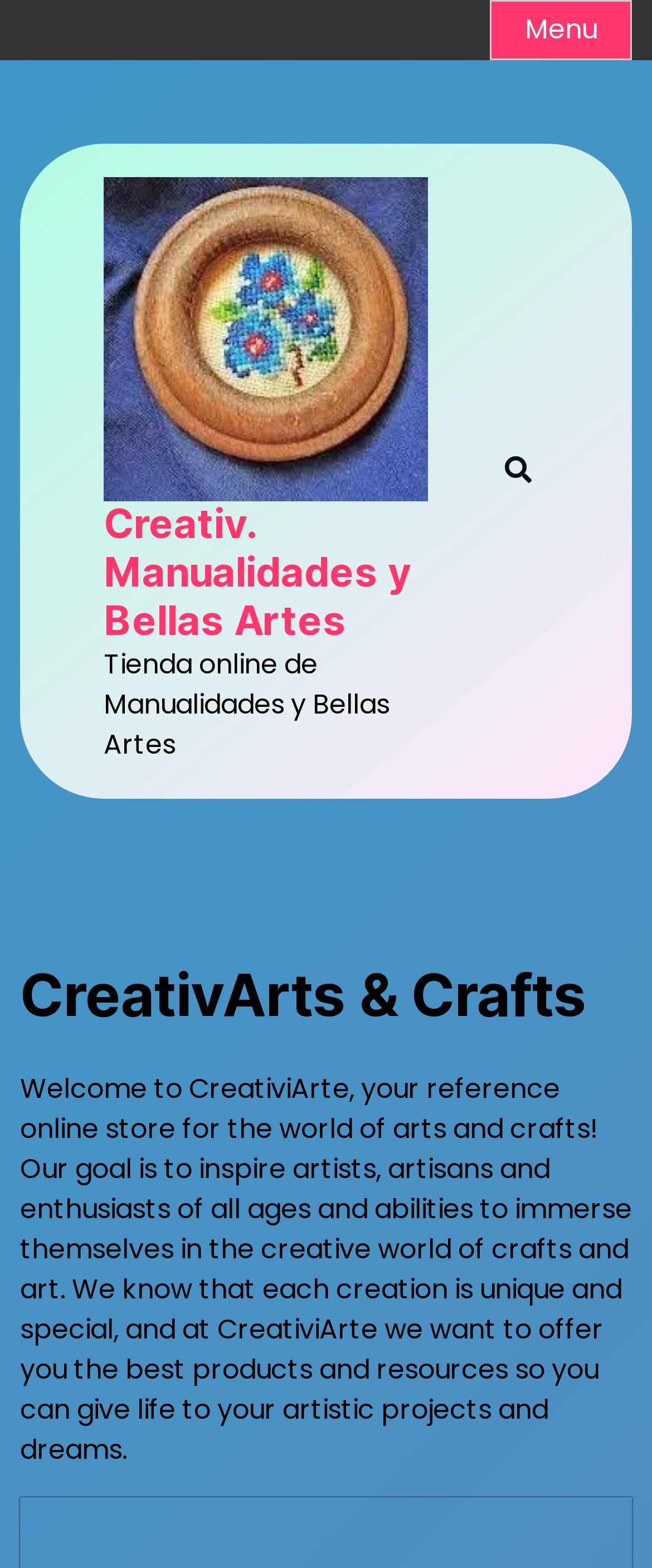Extract the bounding box coordinates for the UI element described by the text: "Creativ. Manualidades y Bellas Artes". The coordinates should be in the form of [left, top, right, bottom] with values between 0 and 1.

[0.159, 0.32, 0.69, 0.412]